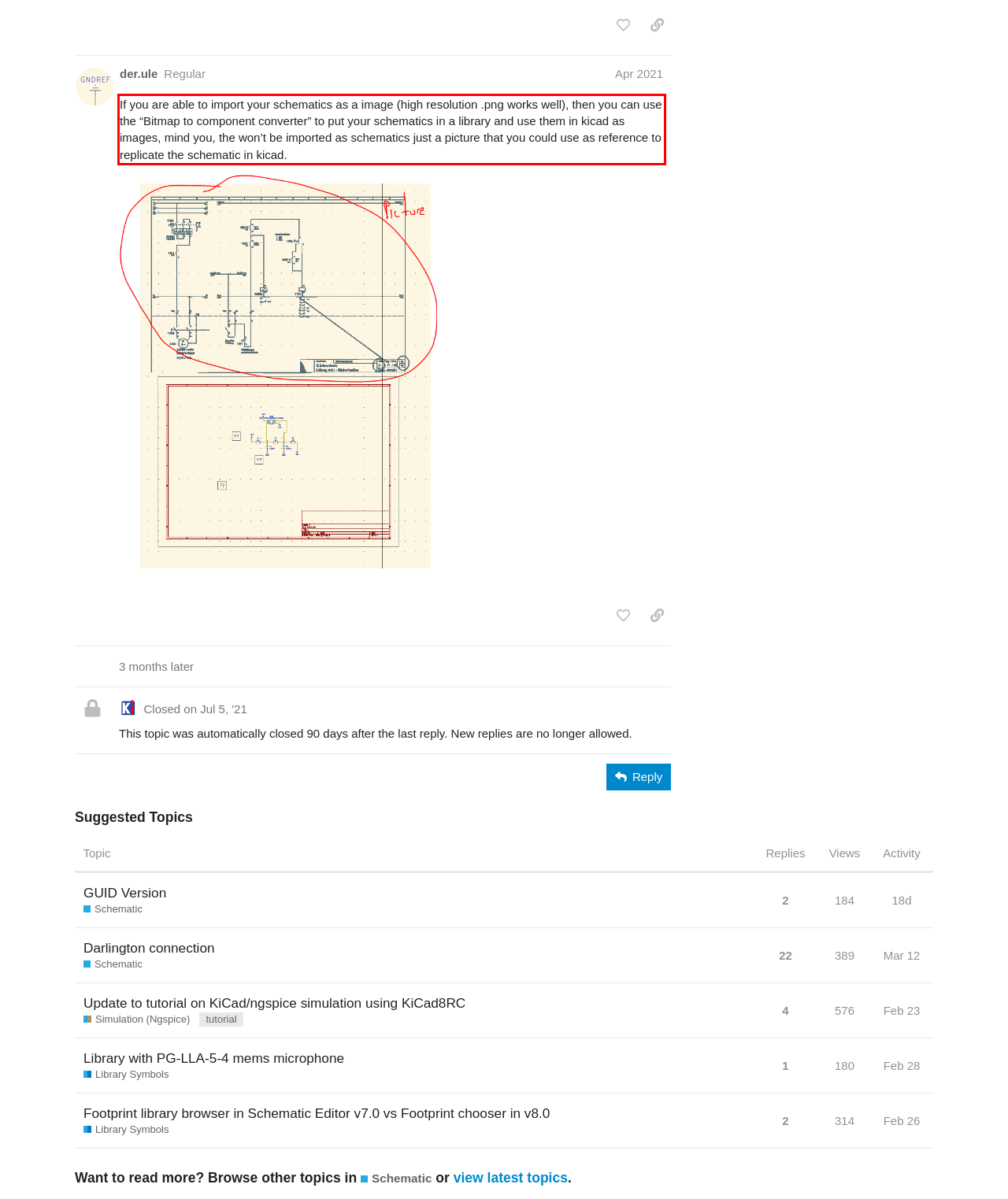Please examine the screenshot of the webpage and read the text present within the red rectangle bounding box.

If you are able to import your schematics as a image (high resolution .png works well), then you can use the “Bitmap to component converter” to put your schematics in a library and use them in kicad as images, mind you, the won’t be imported as schematics just a picture that you could use as reference to replicate the schematic in kicad.